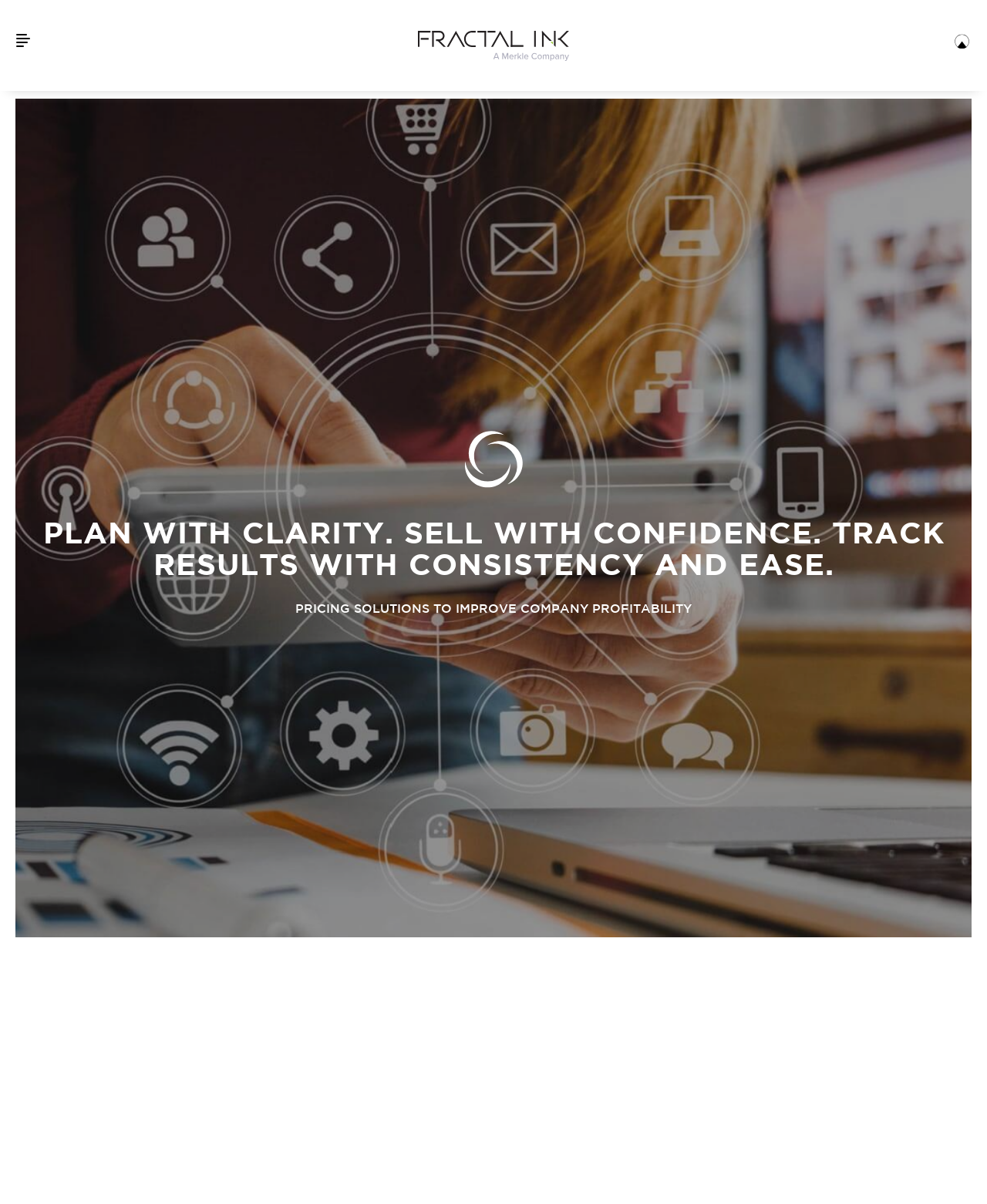What is the tagline of the company?
Using the image, provide a detailed and thorough answer to the question.

The tagline of the company is mentioned in the heading element with a bounding box of [0.016, 0.431, 0.984, 0.484], which is located below the logo of D'Decor.